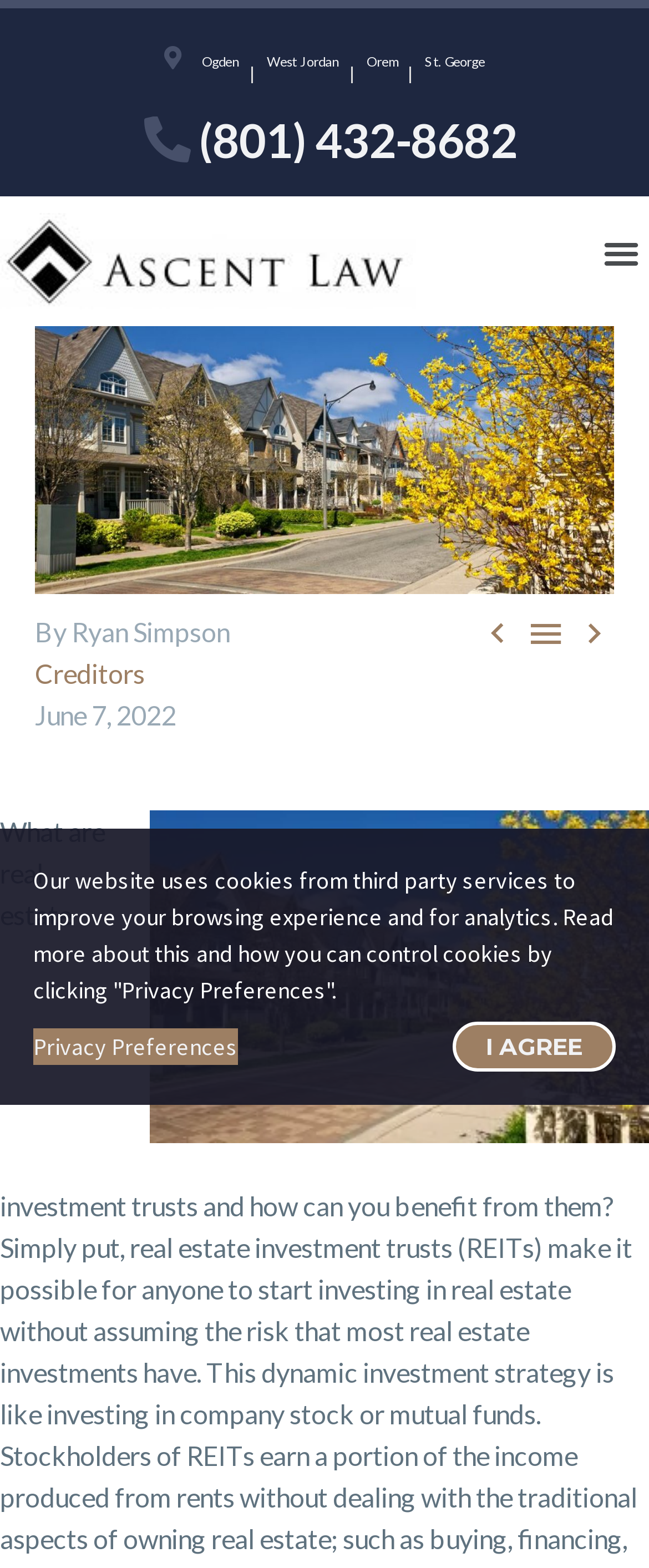Determine the bounding box for the UI element described here: "alt="cropped-Ascent-Logo-Cropped-scaled-1.jpg" title="cropped-Ascent-Logo-Cropped-scaled-1.jpg"".

[0.0, 0.136, 0.641, 0.197]